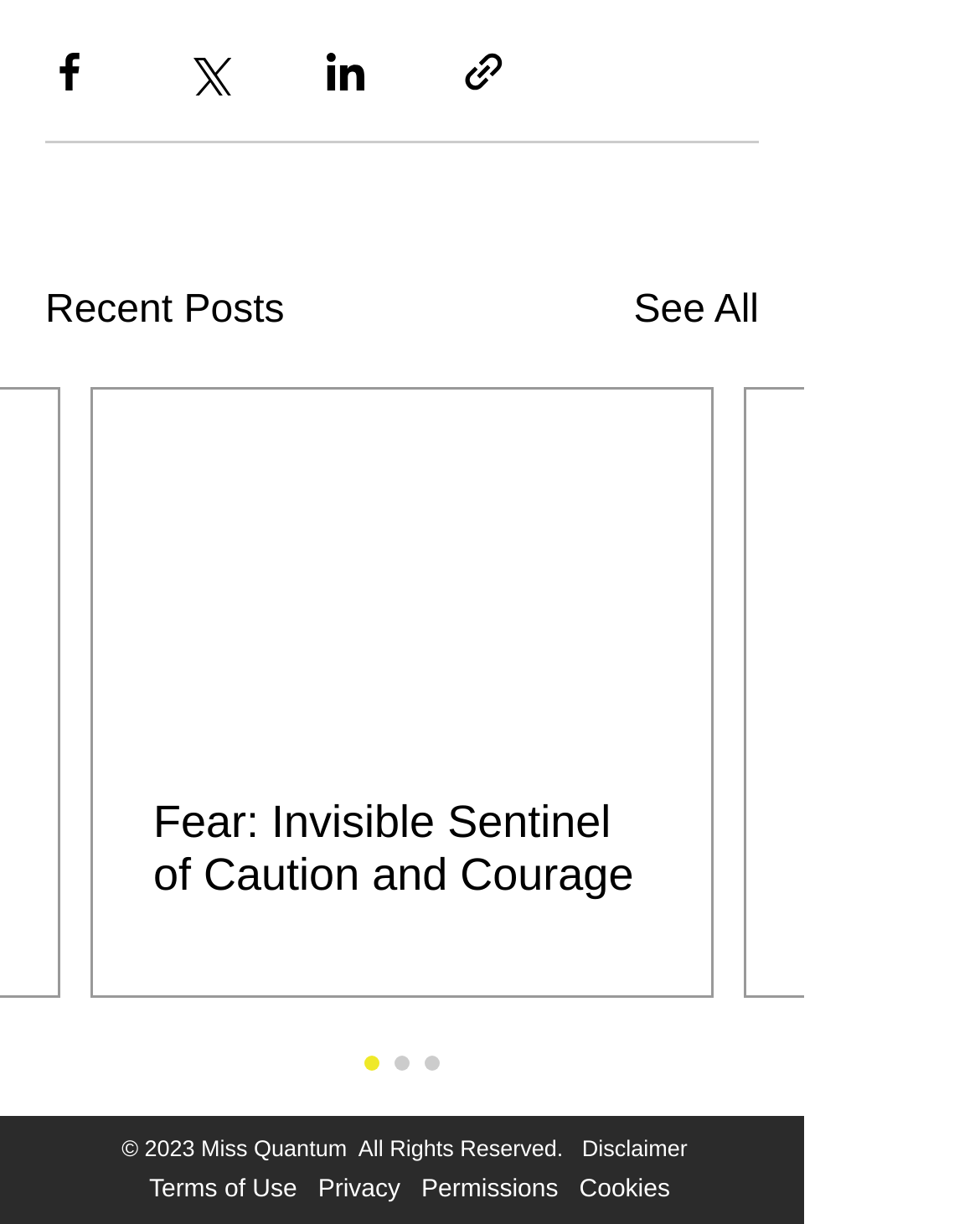Answer the following query with a single word or phrase:
What is the purpose of the 'Disclaimer' button?

Open a dialog